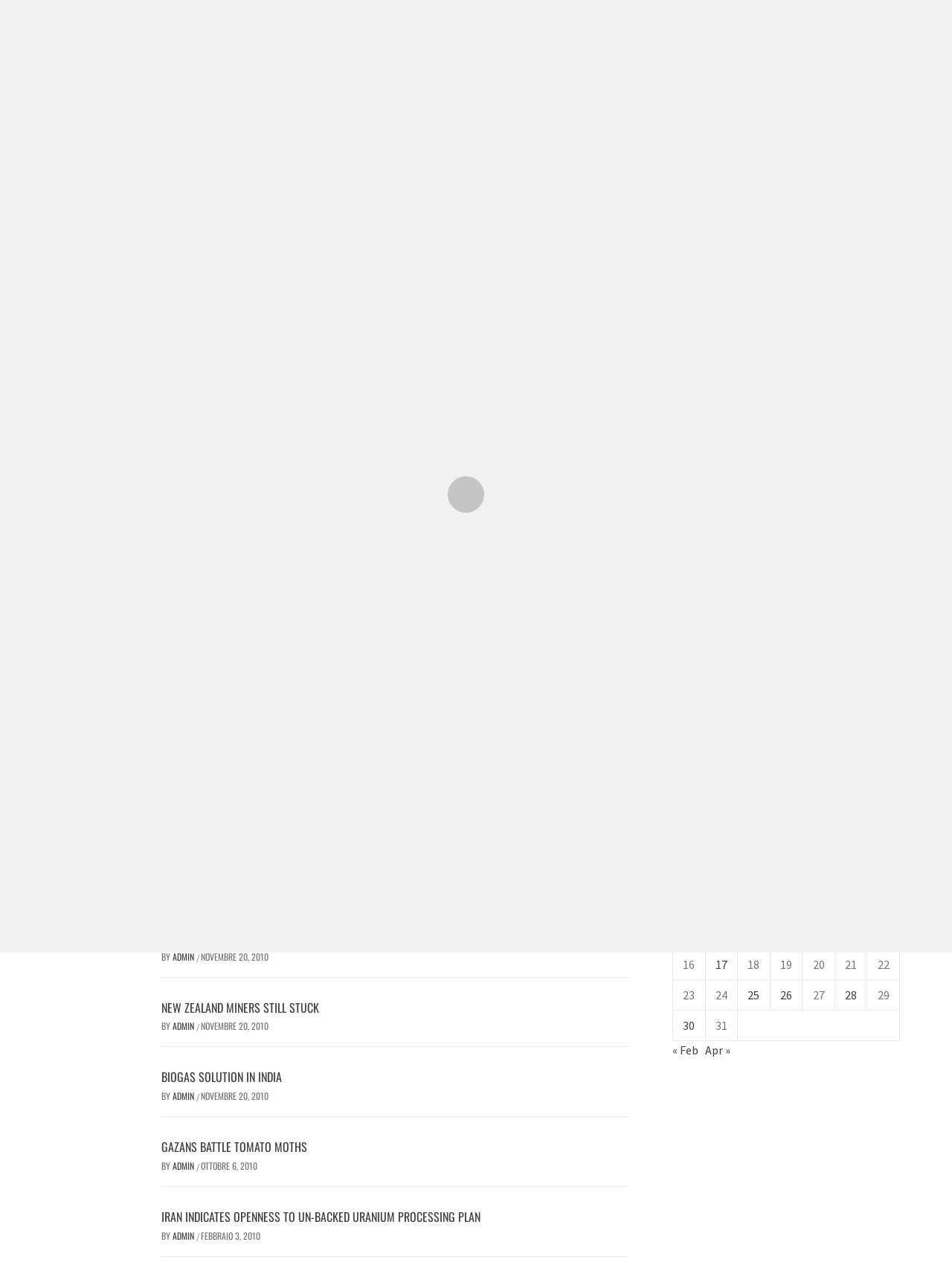Please pinpoint the bounding box coordinates for the region I should click to adhere to this instruction: "Visit the 'ABOUT' page".

[0.432, 0.115, 0.464, 0.129]